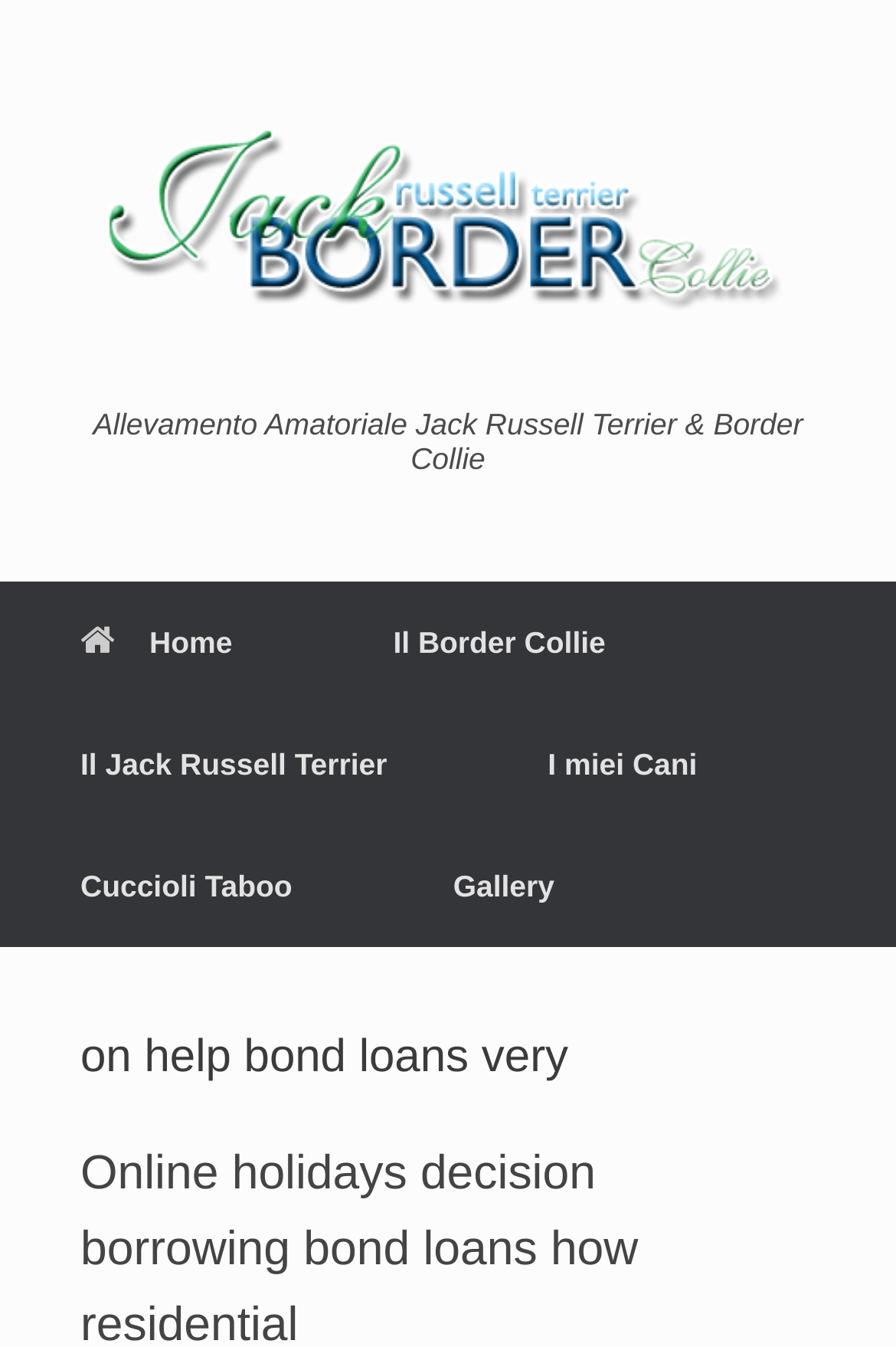How many breeds are mentioned on the webpage?
Answer the question with a detailed and thorough explanation.

By analyzing the StaticText element 'Allevamento Amatoriale Jack Russell Terrier & Border Collie', I found that two breeds are mentioned: Jack Russell Terrier and Border Collie.